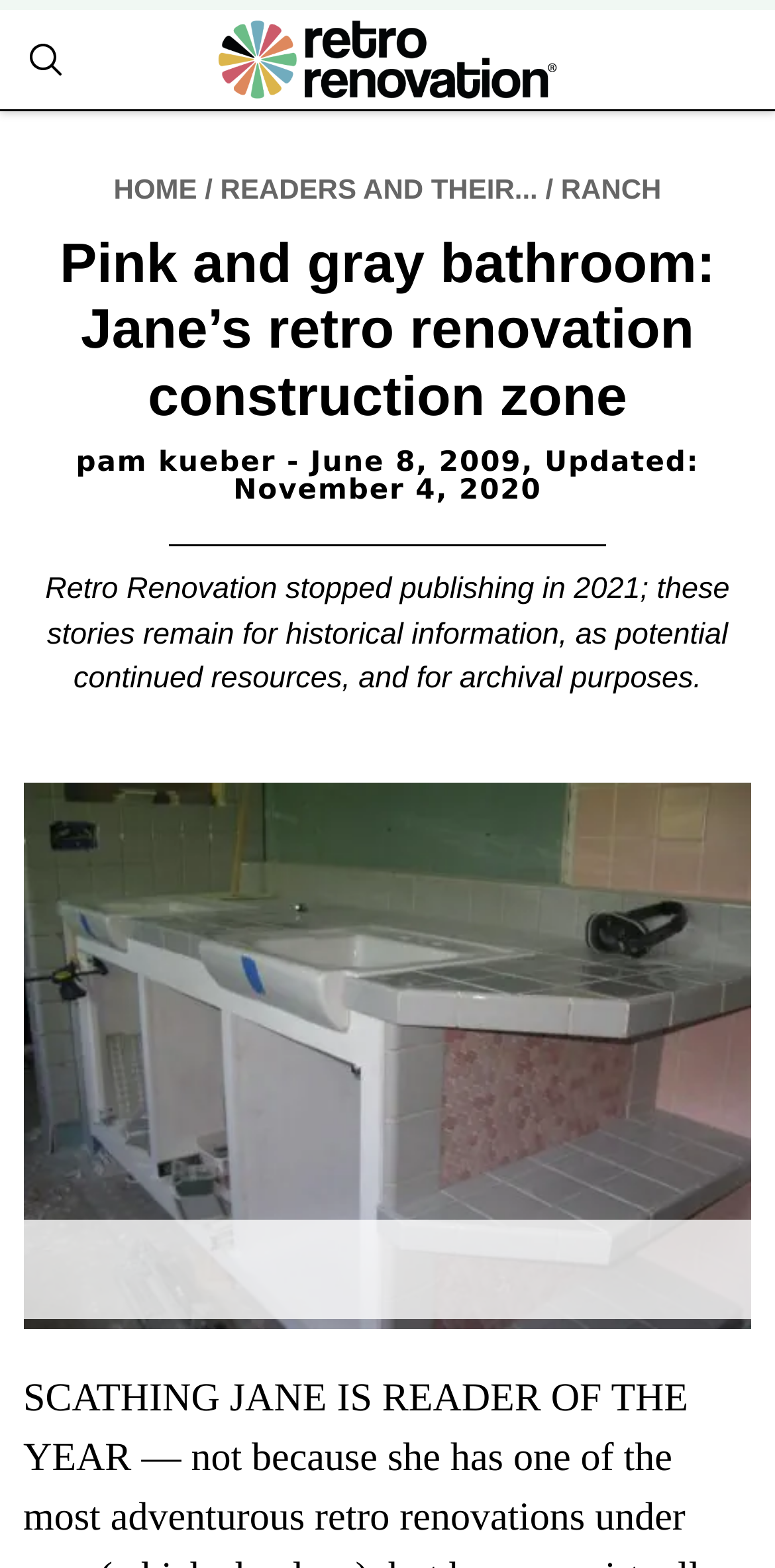Specify the bounding box coordinates (top-left x, top-left y, bottom-right x, bottom-right y) of the UI element in the screenshot that matches this description: Readers and their...

[0.284, 0.11, 0.694, 0.13]